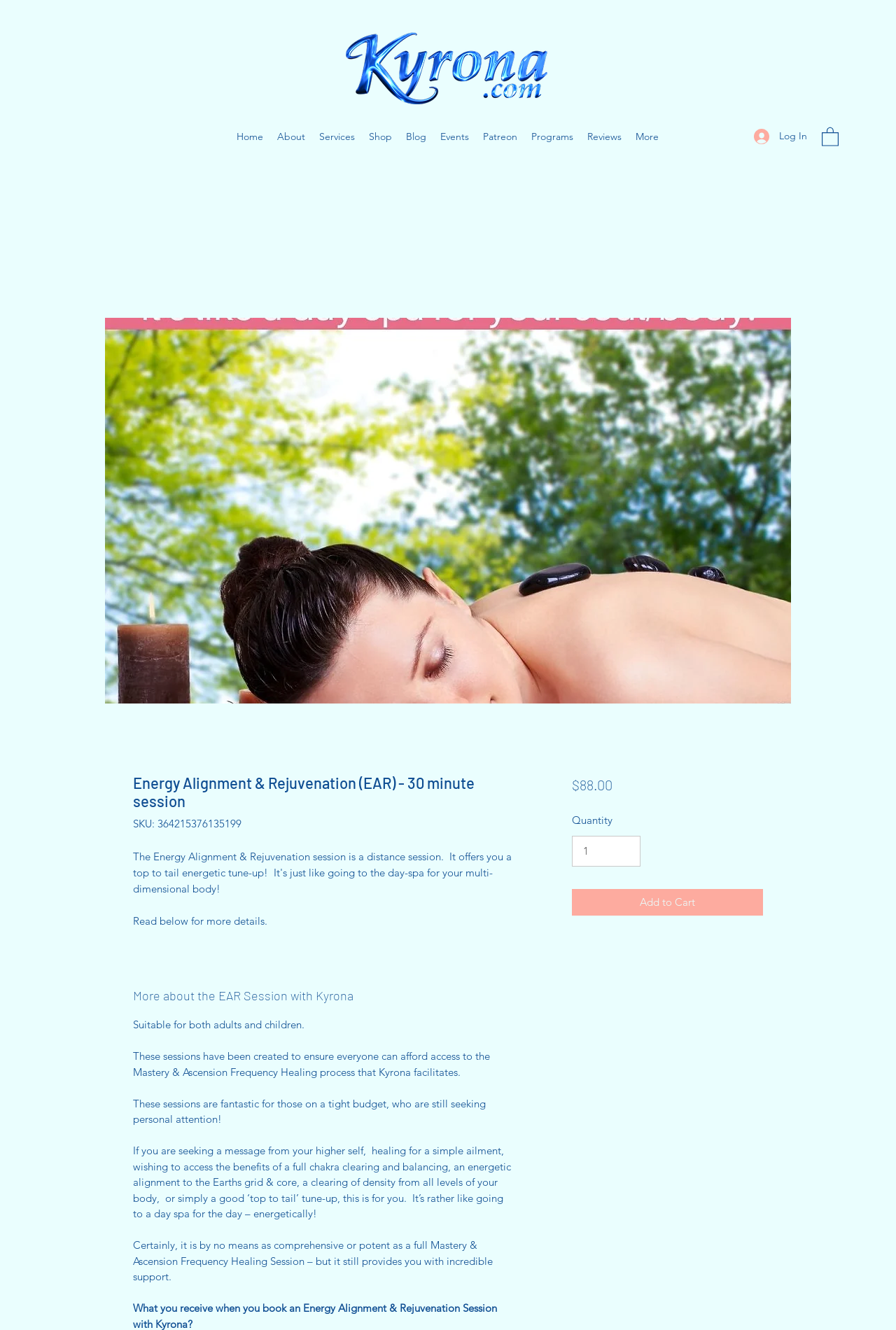Highlight the bounding box of the UI element that corresponds to this description: "Log In".

[0.83, 0.093, 0.912, 0.112]